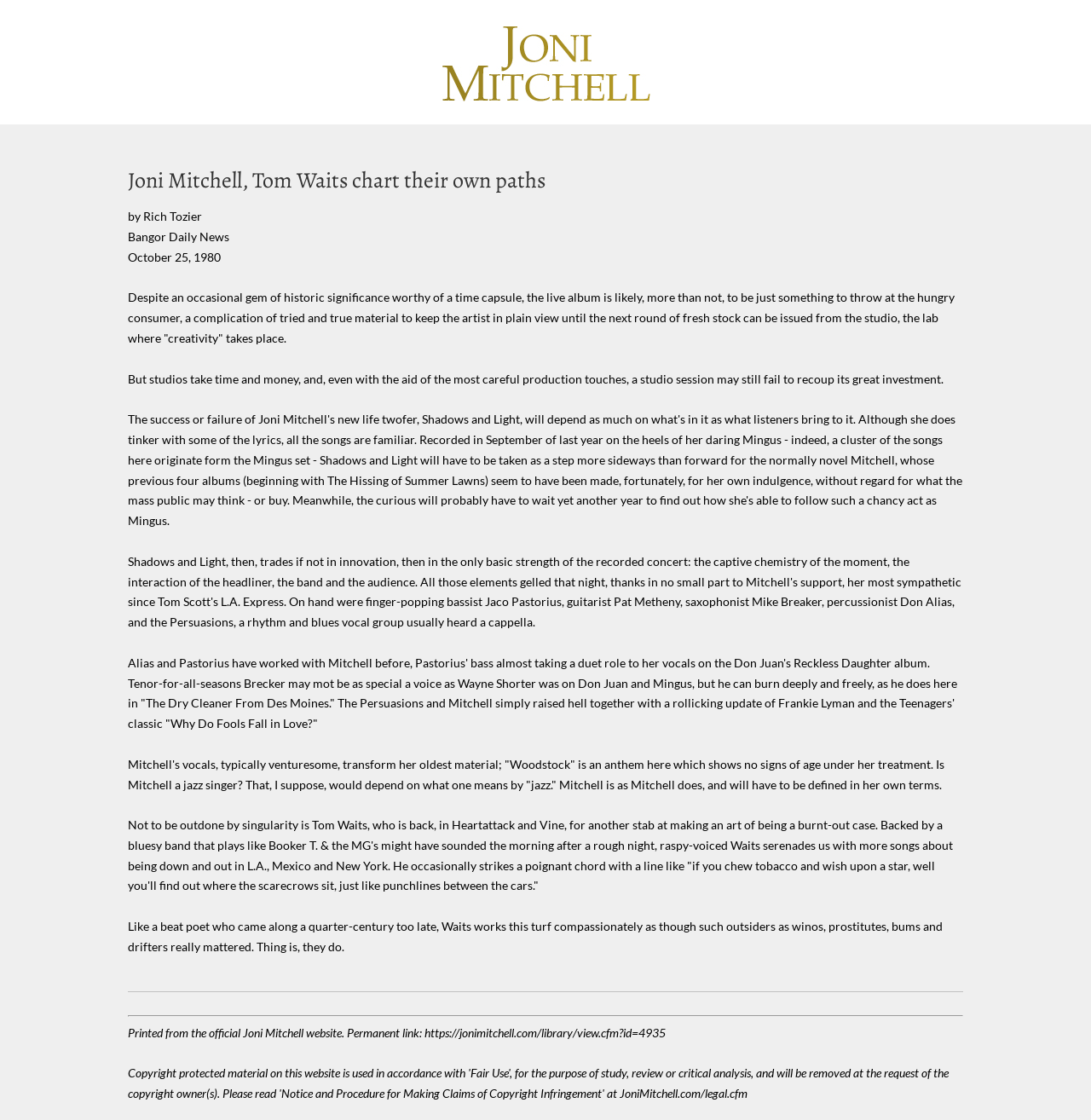Respond to the question below with a single word or phrase:
What is the date of the article?

October 25, 1980